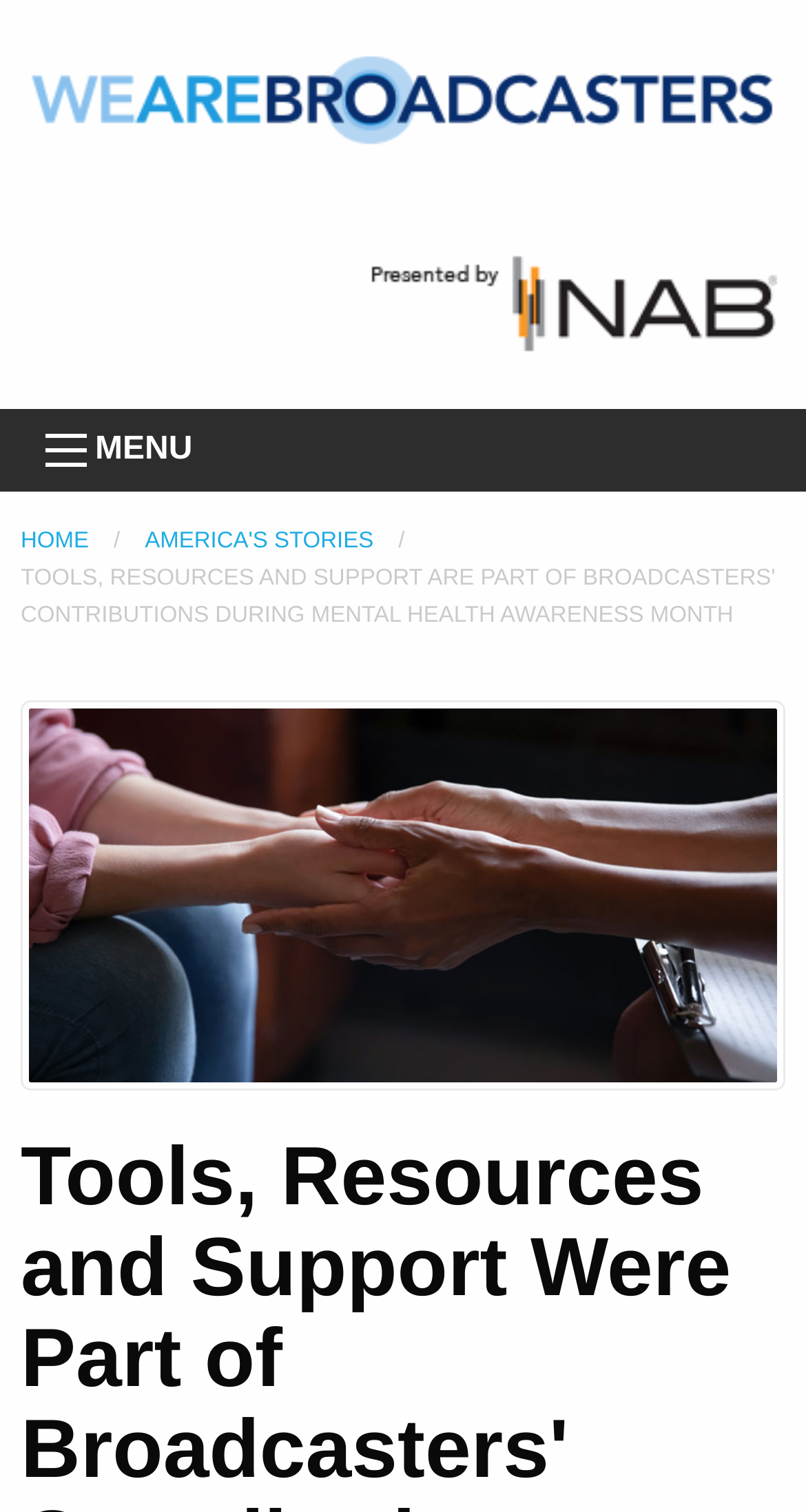Find the bounding box coordinates corresponding to the UI element with the description: "America's Stories". The coordinates should be formatted as [left, top, right, bottom], with values as floats between 0 and 1.

[0.18, 0.35, 0.464, 0.367]